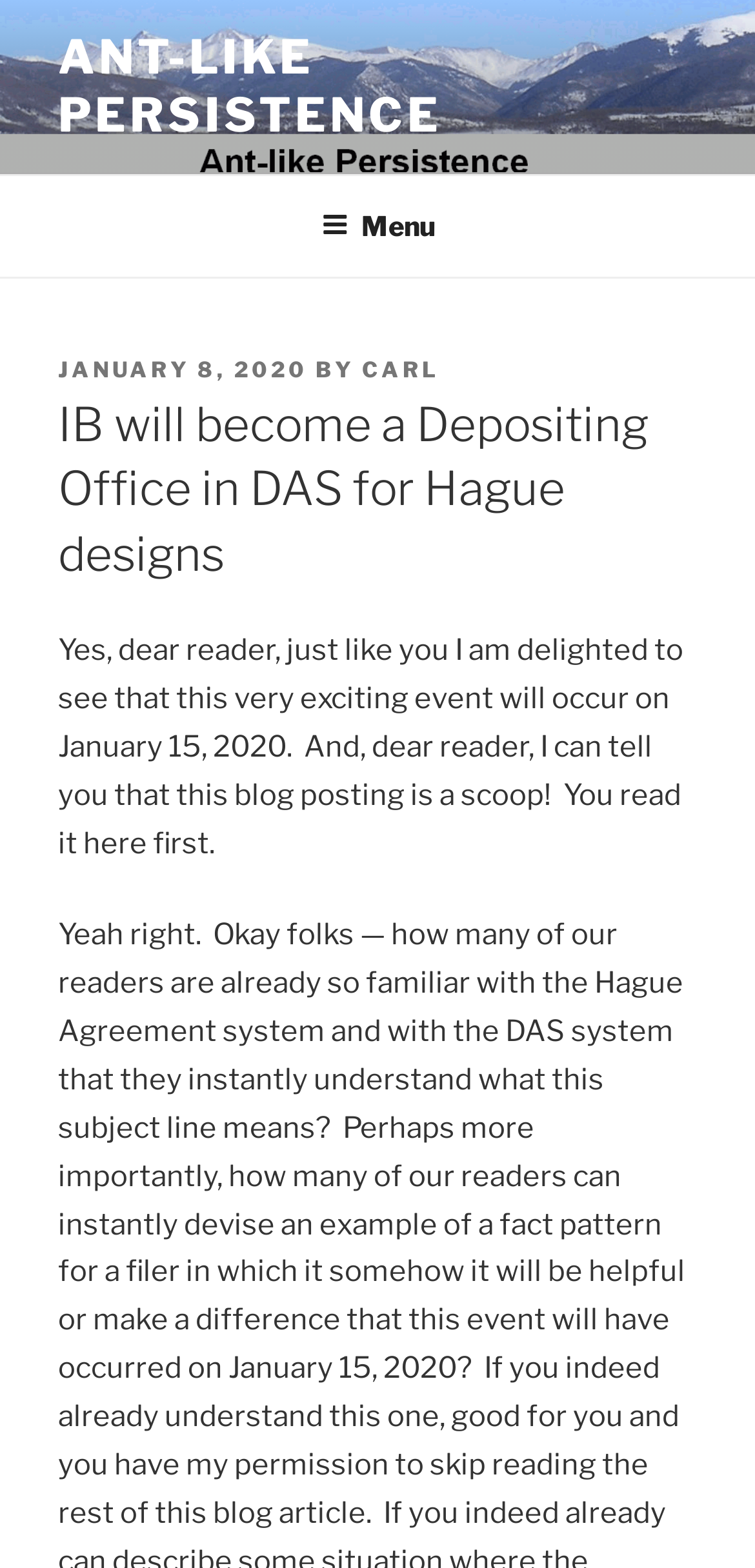Who is the author of the article?
Answer the question with a single word or phrase derived from the image.

Carl